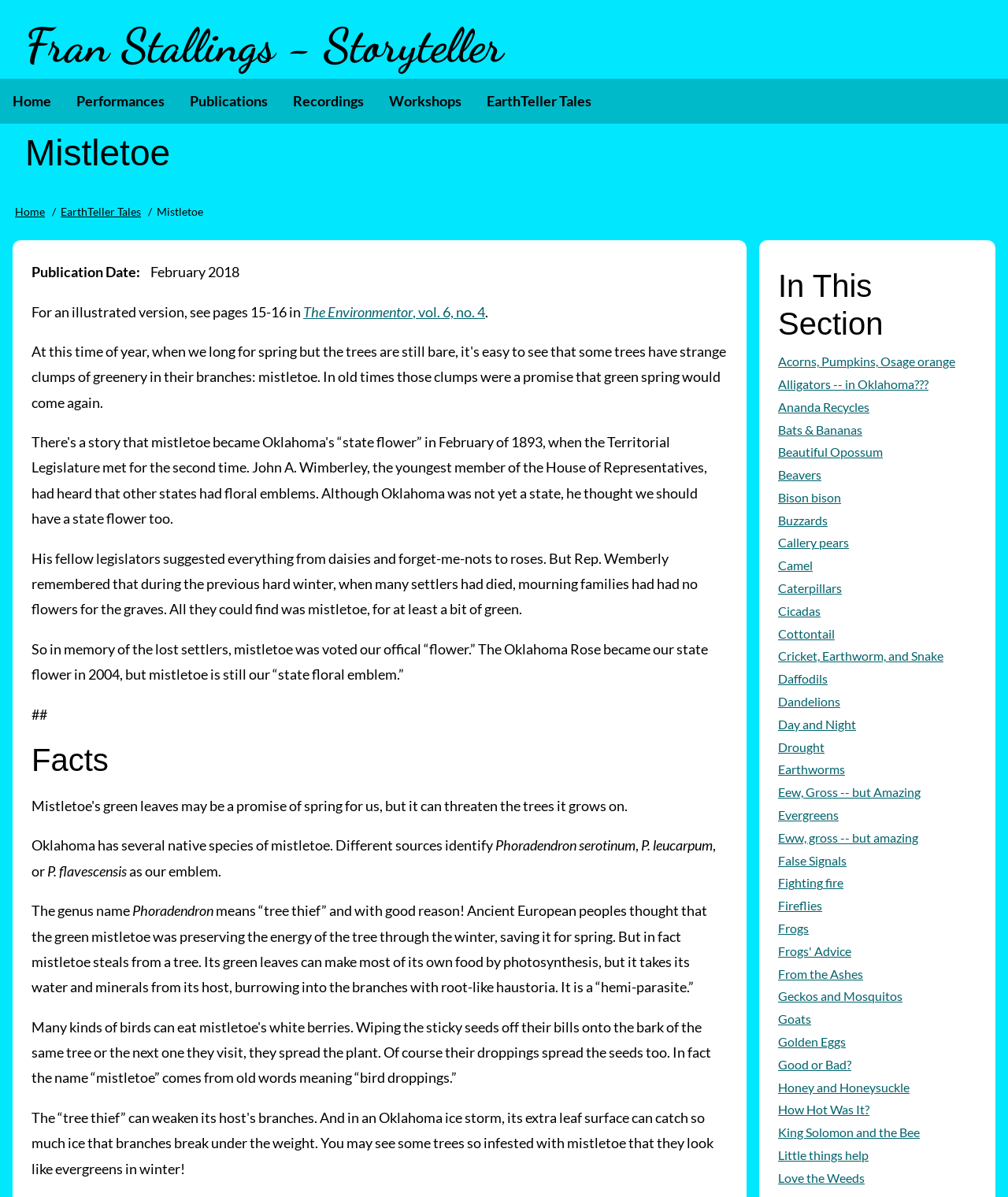Locate the bounding box coordinates of the element that should be clicked to fulfill the instruction: "Click the 'The Environmentor, vol. 6, no. 4' link".

[0.301, 0.253, 0.481, 0.267]